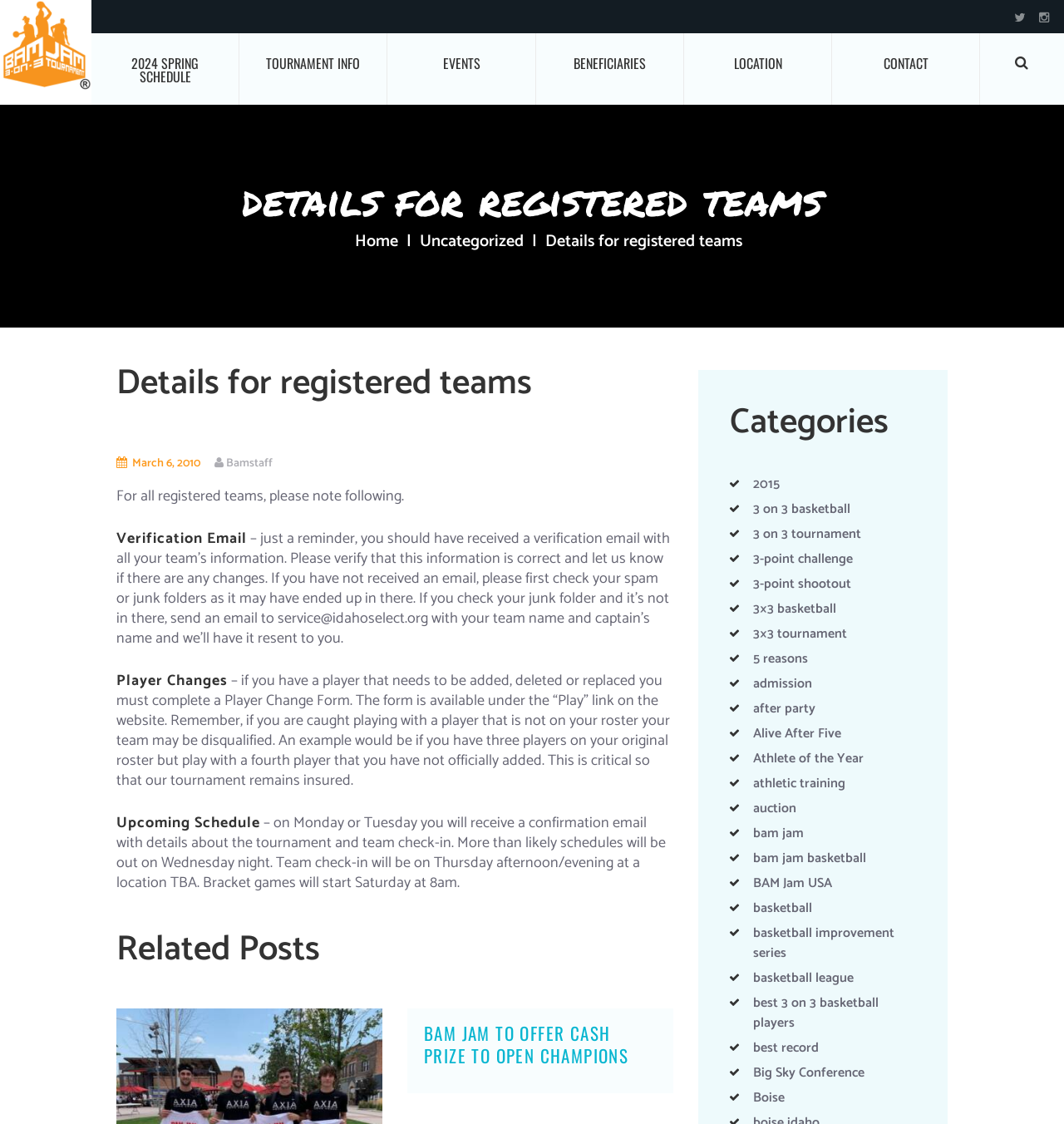Locate the bounding box coordinates of the area that needs to be clicked to fulfill the following instruction: "Click on CONTACT". The coordinates should be in the format of four float numbers between 0 and 1, namely [left, top, right, bottom].

[0.782, 0.029, 0.921, 0.081]